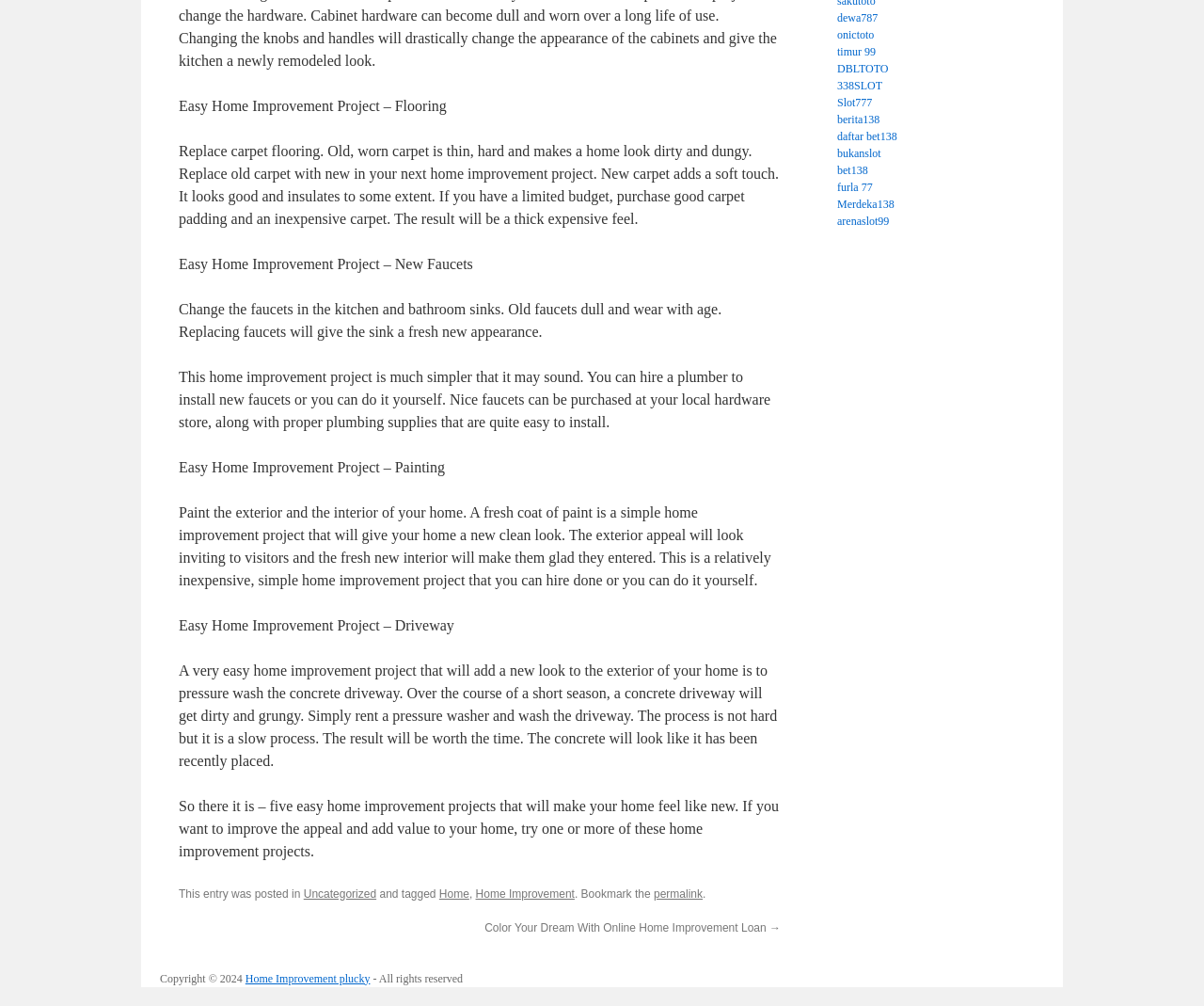Identify the bounding box of the UI element described as follows: "Print". Provide the coordinates as four float numbers in the range of 0 to 1 [left, top, right, bottom].

None